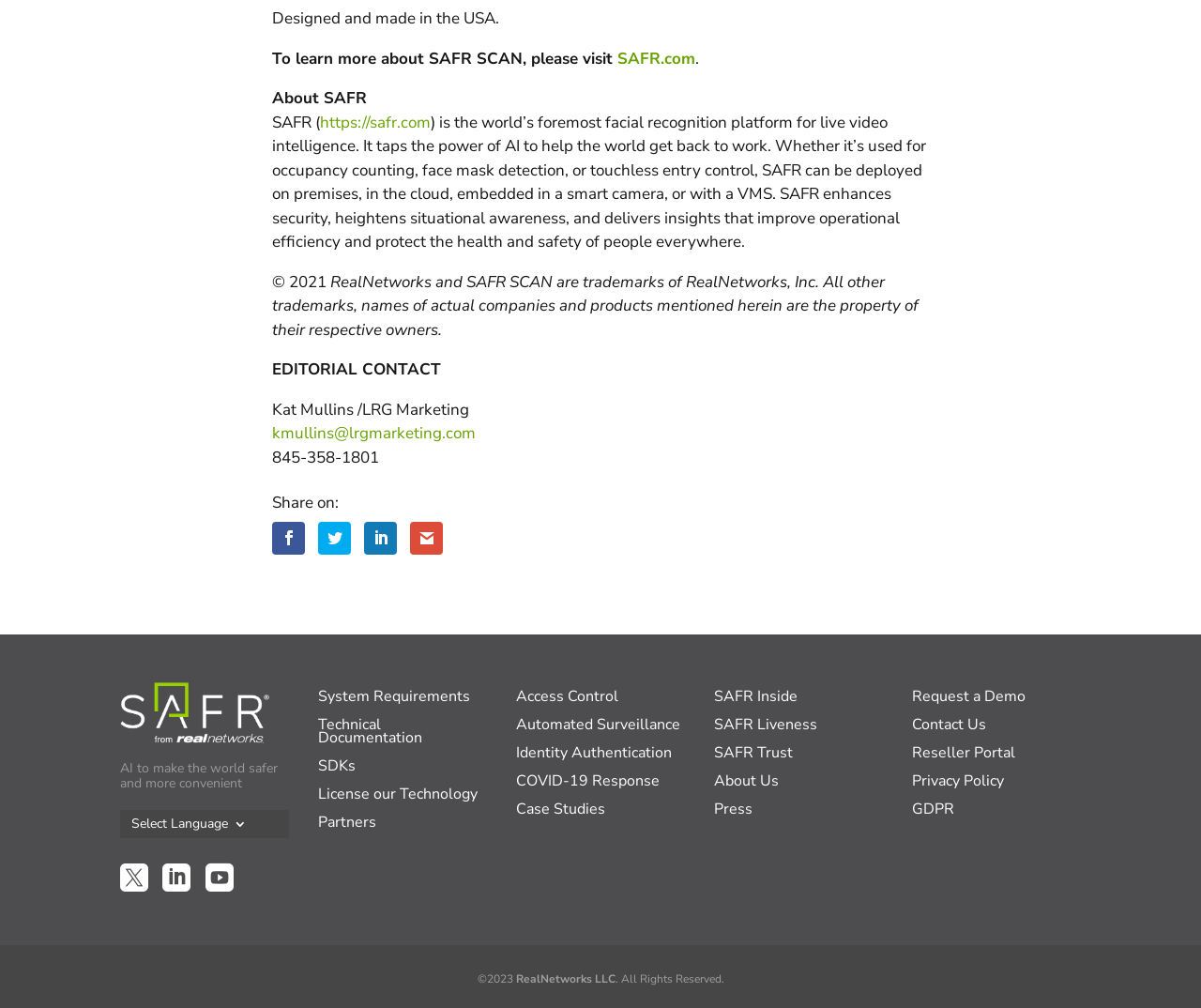Provide a brief response using a word or short phrase to this question:
What is the name of the company that owns the SAFR trademark?

RealNetworks, Inc.